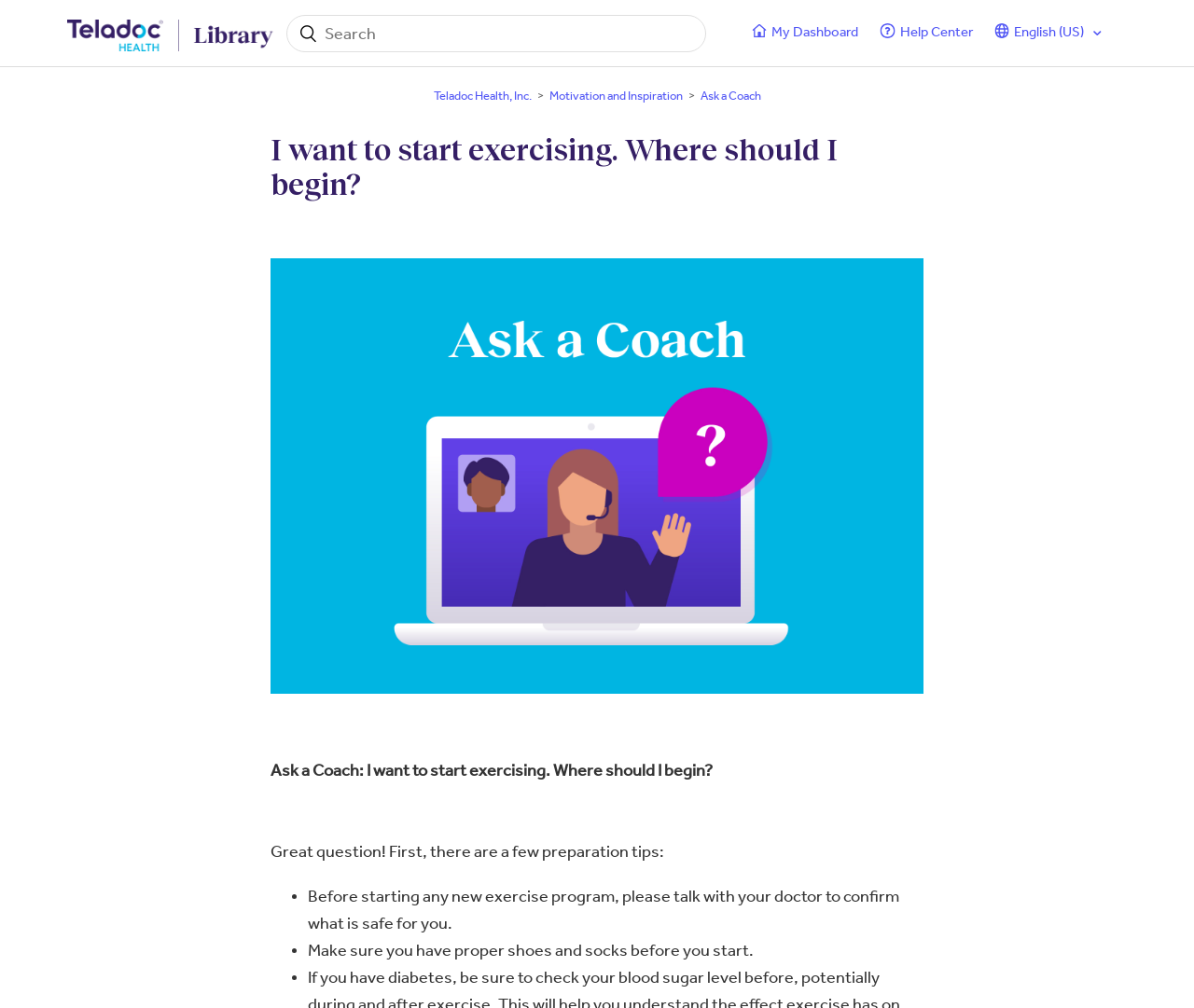Using the format (top-left x, top-left y, bottom-right x, bottom-right y), and given the element description, identify the bounding box coordinates within the screenshot: aria-label="Search" name="query" placeholder="Search"

[0.24, 0.014, 0.591, 0.051]